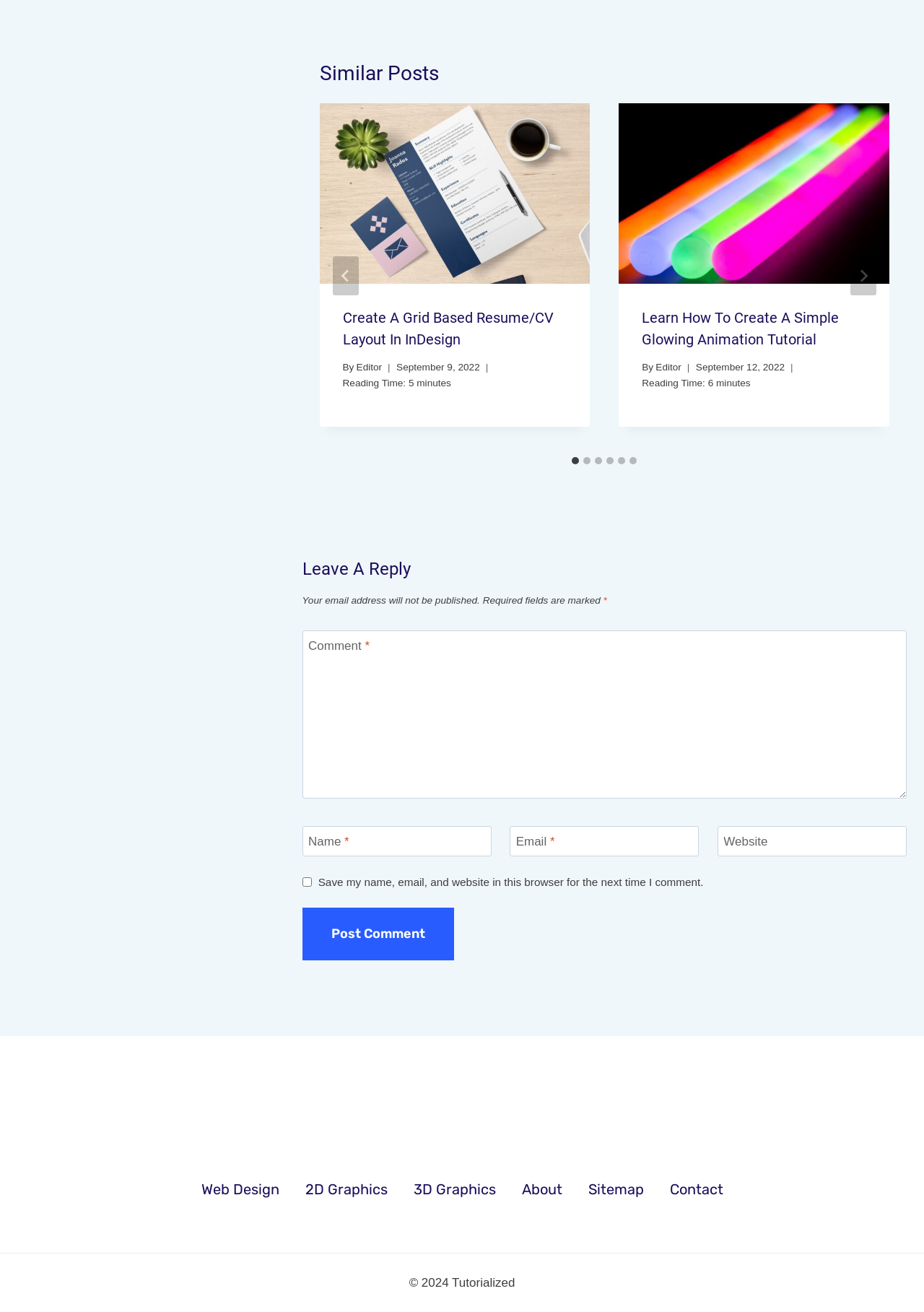Analyze the image and answer the question with as much detail as possible: 
How many fields are required in the comment form?

I counted the number of required fields in the comment form, which are 'Comment', 'Name', and 'Email', and found 3 of them.